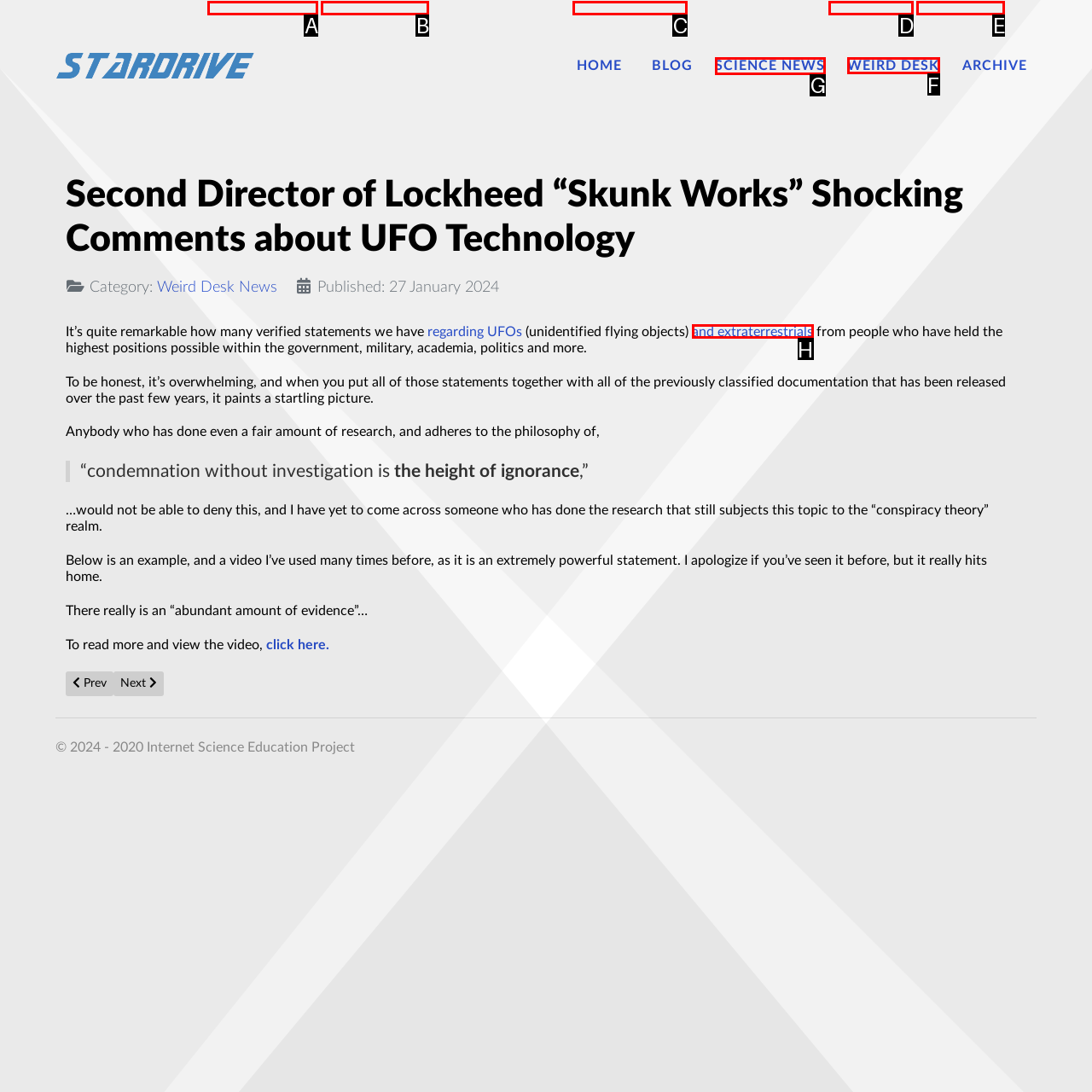Which option should be clicked to complete this task: Go to the 'SCIENCE NEWS' section
Reply with the letter of the correct choice from the given choices.

G